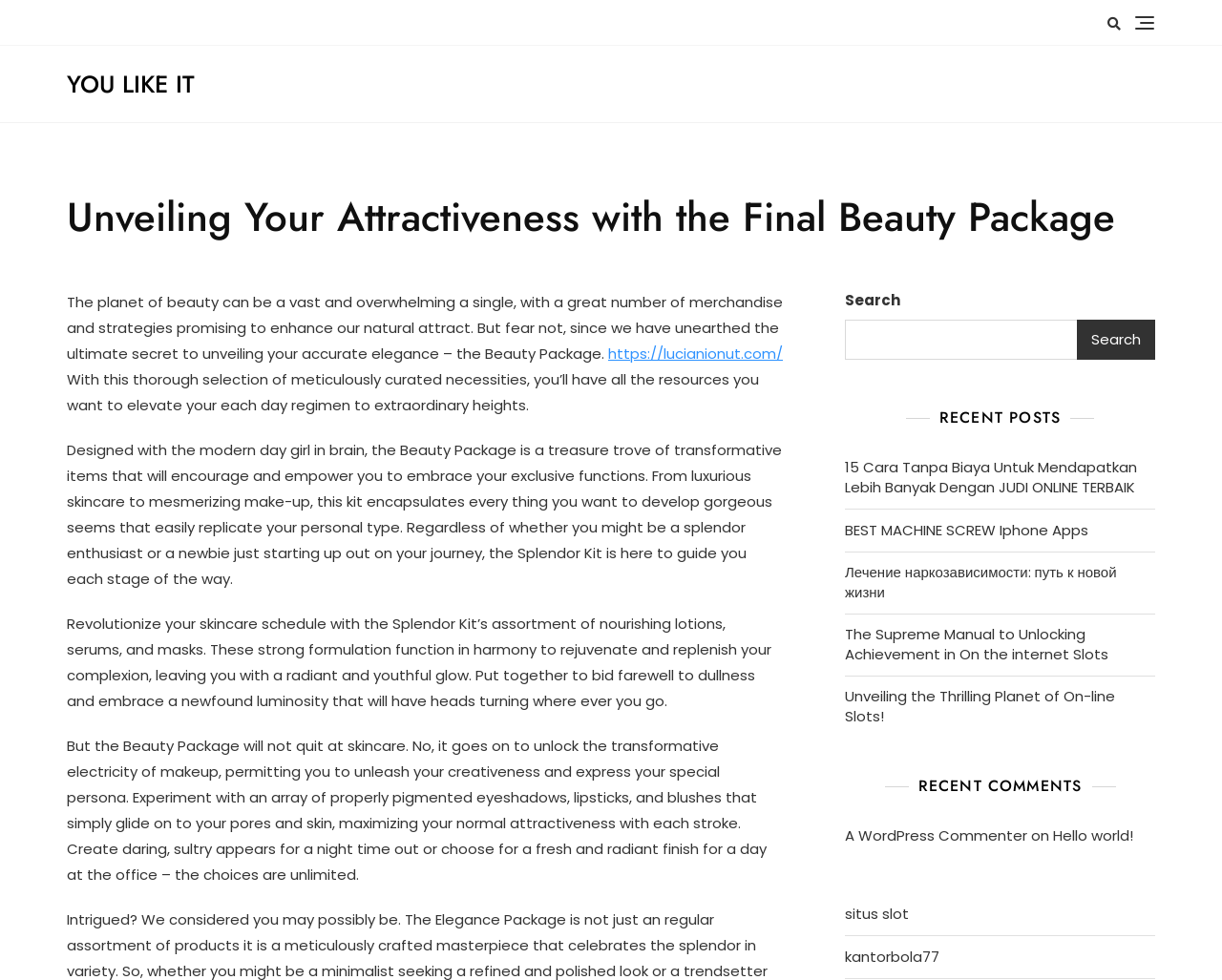Explain the webpage in detail.

The webpage is about beauty and skincare, with a focus on the "Final Beauty Package". At the top, there is a button with a font awesome icon and a link next to it. Below that, there is a heading that reads "Unveiling Your Attractiveness with the Final Beauty Package" followed by a paragraph of text that describes the package as a comprehensive selection of curated necessities to elevate one's daily beauty routine.

To the right of the heading, there is a link to a website, lucianionut.com. The text continues to describe the Beauty Package as a treasure trove of transformative products that will inspire and empower individuals to embrace their unique features. The package includes luxurious skincare products and mesmerizing makeup that will help create beautiful looks that reflect one's personal style.

Further down, there is a section that highlights the skincare products in the package, which are designed to rejuvenate and replenish the complexion, leaving the user with a radiant and youthful glow. Below that, there is another section that focuses on the makeup products, which allow users to unleash their creativity and express their unique personality.

On the right side of the page, there is a search bar with a search button next to it. Below the search bar, there is a heading that reads "RECENT POSTS" followed by a list of five links to different articles, including "15 Cara Tanpa Biaya Untuk Mendapatkan Lebih Banyak Dengan JUDI ONLINE TERBAIK" and "The Supreme Manual to Unlocking Achievement in On the internet Slots".

Further down, there is another heading that reads "RECENT COMMENTS" followed by a list of comments, including one from "A WordPress Commenter" on the article "Hello world!". At the bottom of the page, there are two links to external websites, "situs slot" and "kantorbola77".